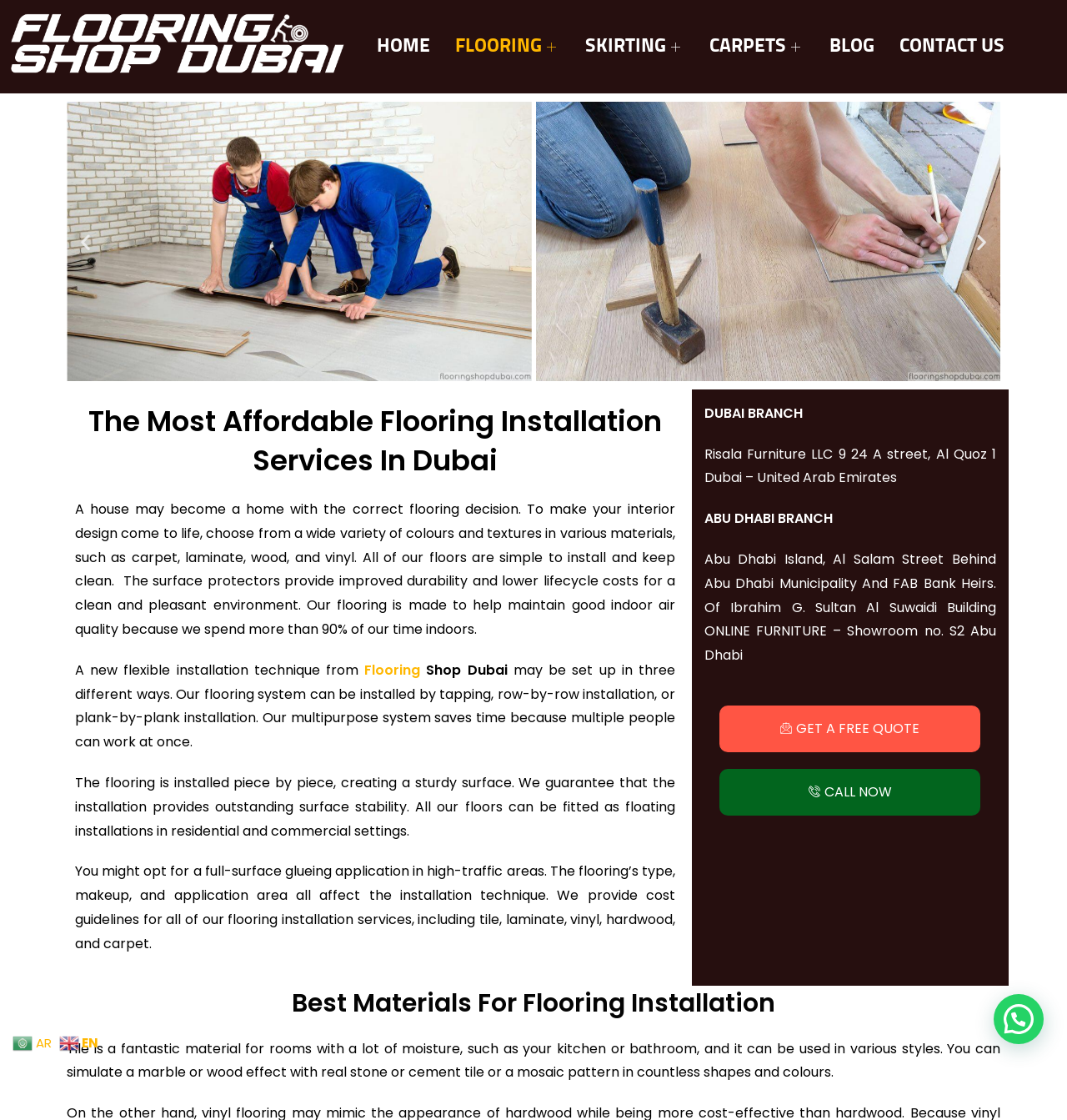Review the image closely and give a comprehensive answer to the question: What is the call to action at the bottom of the webpage?

I found these call-to-action buttons at the bottom of the webpage, where it says 'GET A FREE QUOTE' and 'CALL NOW'.